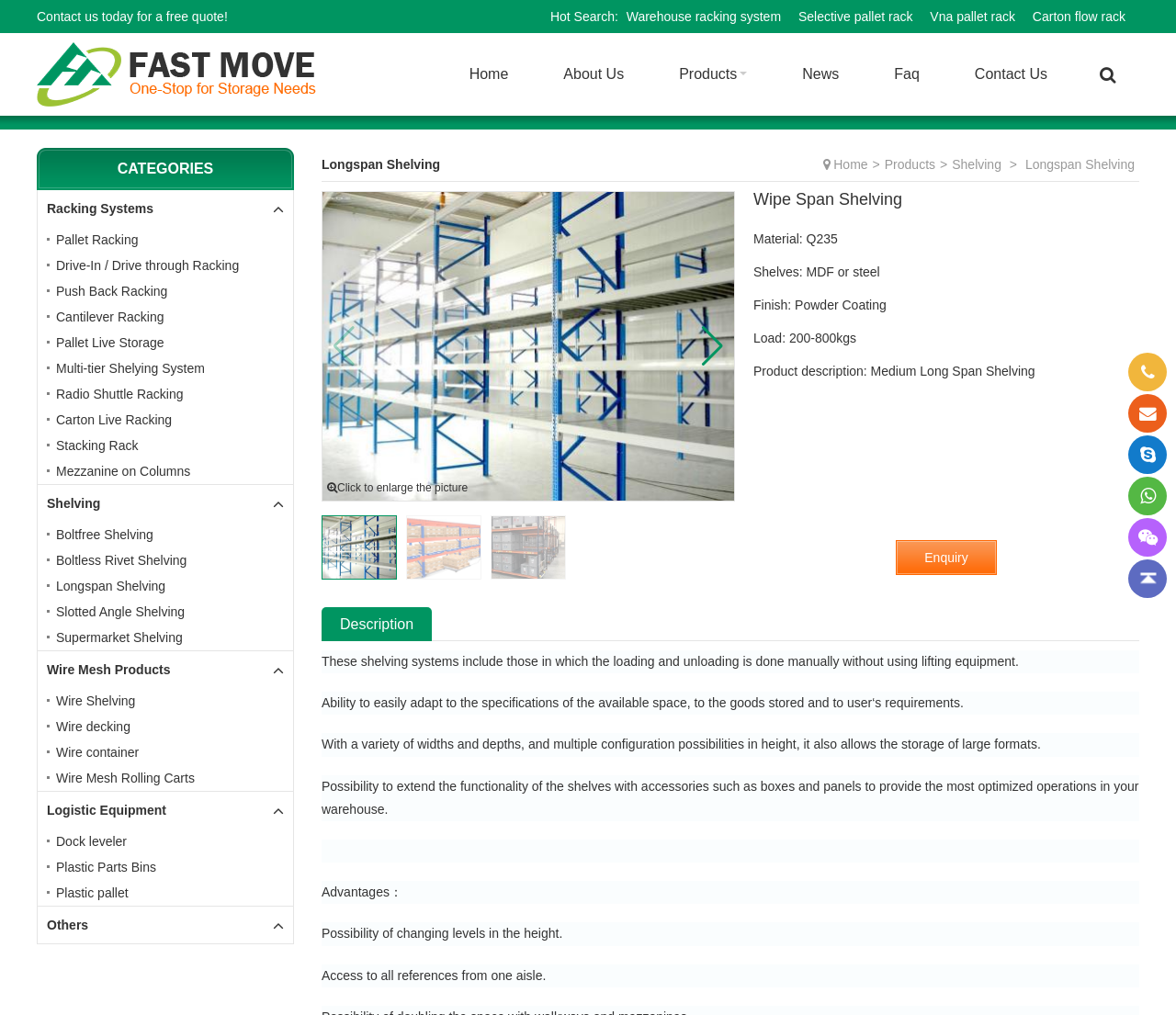Look at the image and give a detailed response to the following question: What is the purpose of the 'Contact us today for a free quote!' button?

The static text 'Contact us today for a free quote!' suggests that the button is intended for users to request a free quote for the products or services offered on the webpage.